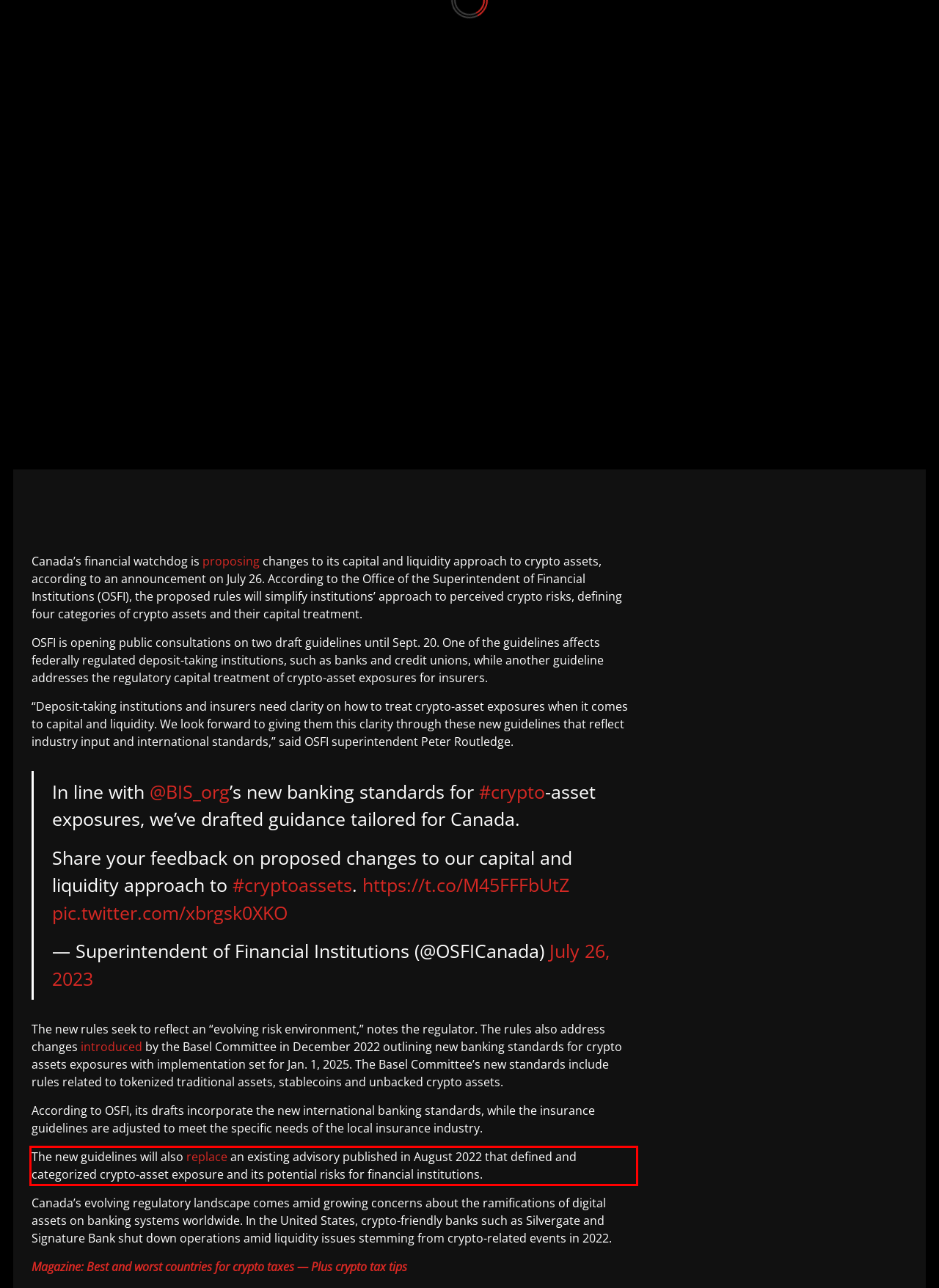Please use OCR to extract the text content from the red bounding box in the provided webpage screenshot.

The new guidelines will also replace an existing advisory published in August 2022 that defined and categorized crypto-asset exposure and its potential risks for financial institutions.